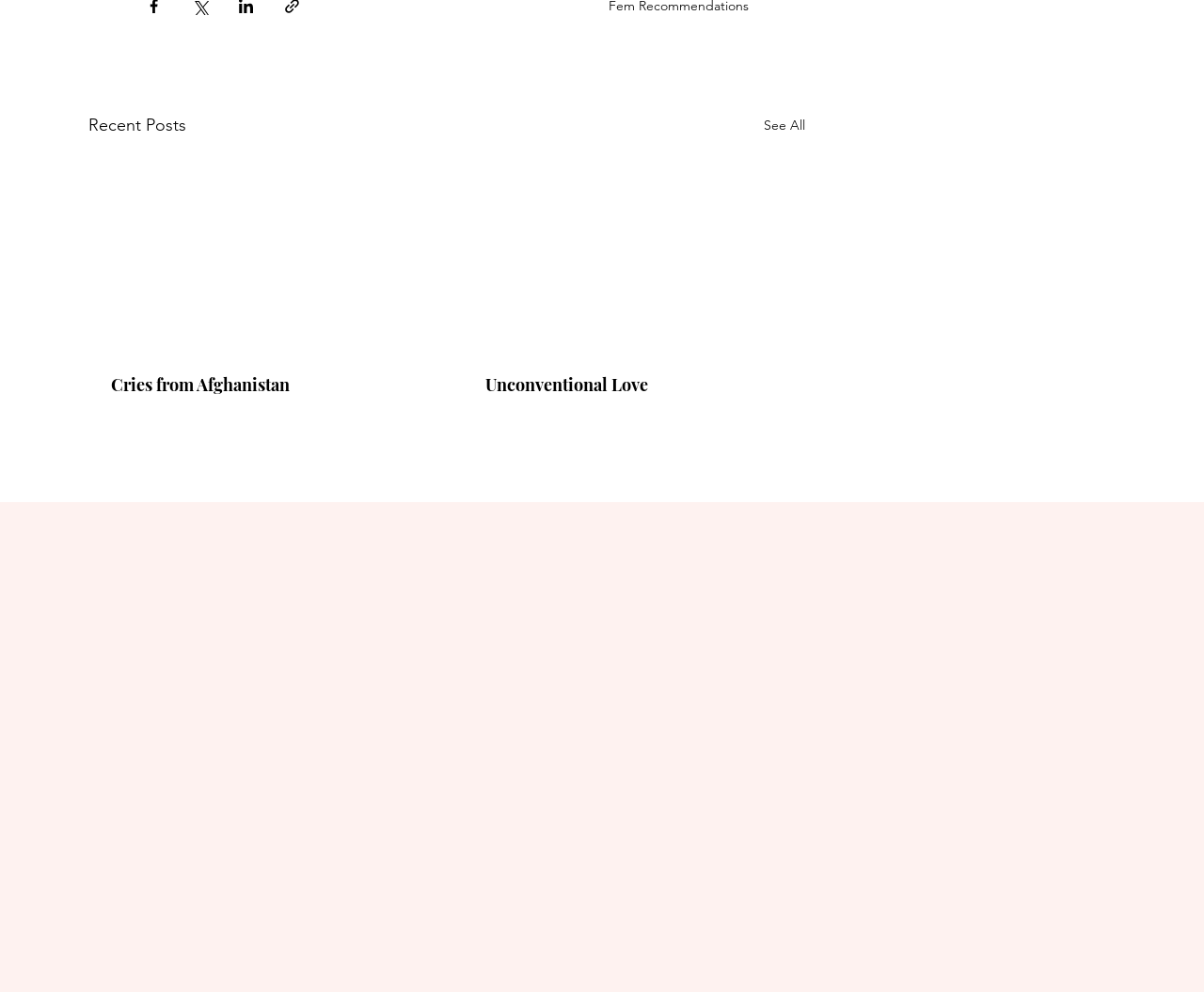What is the text of the button at the bottom of the form?
Using the information from the image, provide a comprehensive answer to the question.

The button at the bottom of the form has the text 'Submit', which suggests that it is used to submit the form data.